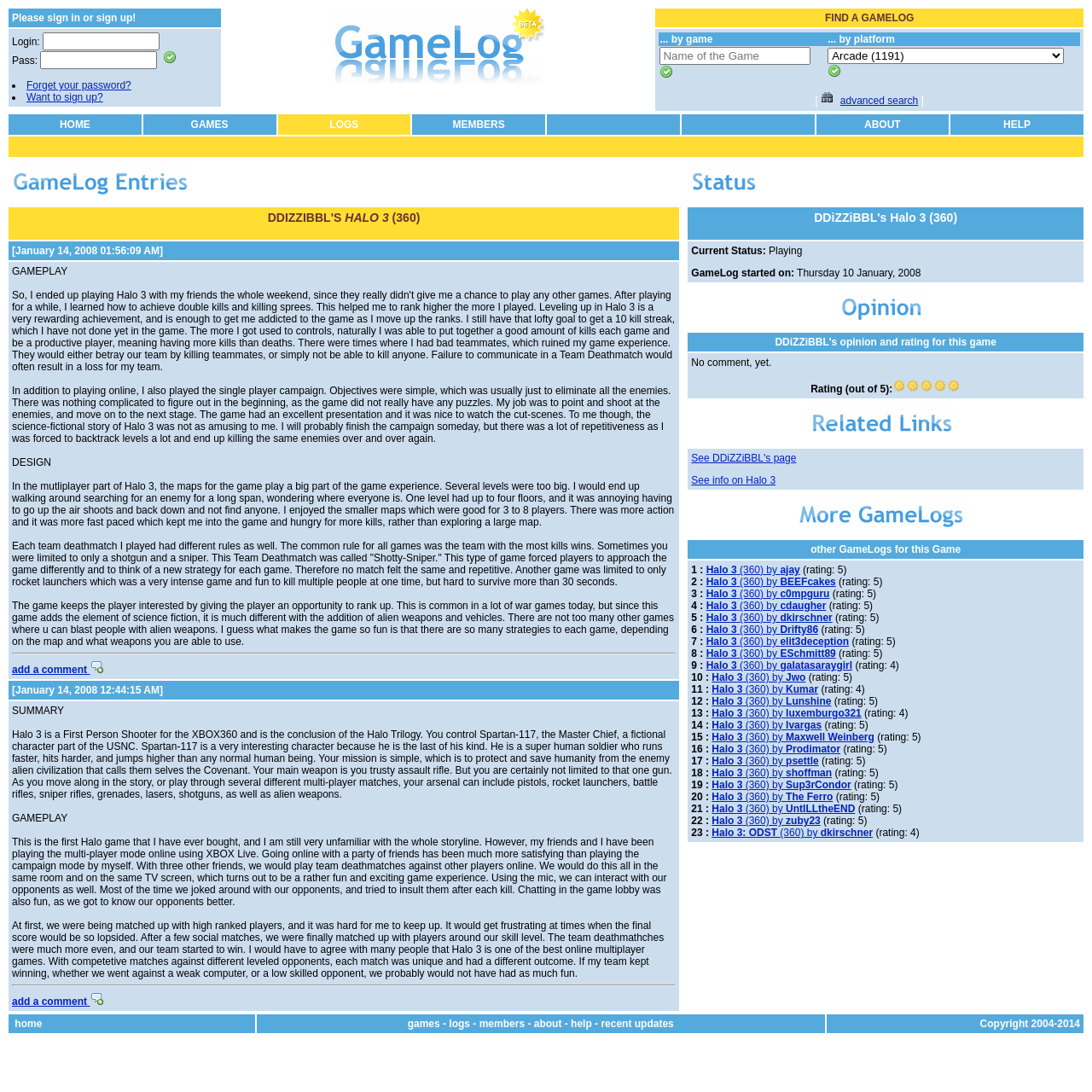Please provide a detailed answer to the question below by examining the image:
What is the purpose of the 'sign in' button?

The 'sign in' button is located next to the login and password text fields, indicating that it is used to submit the login credentials and gain access to the website.